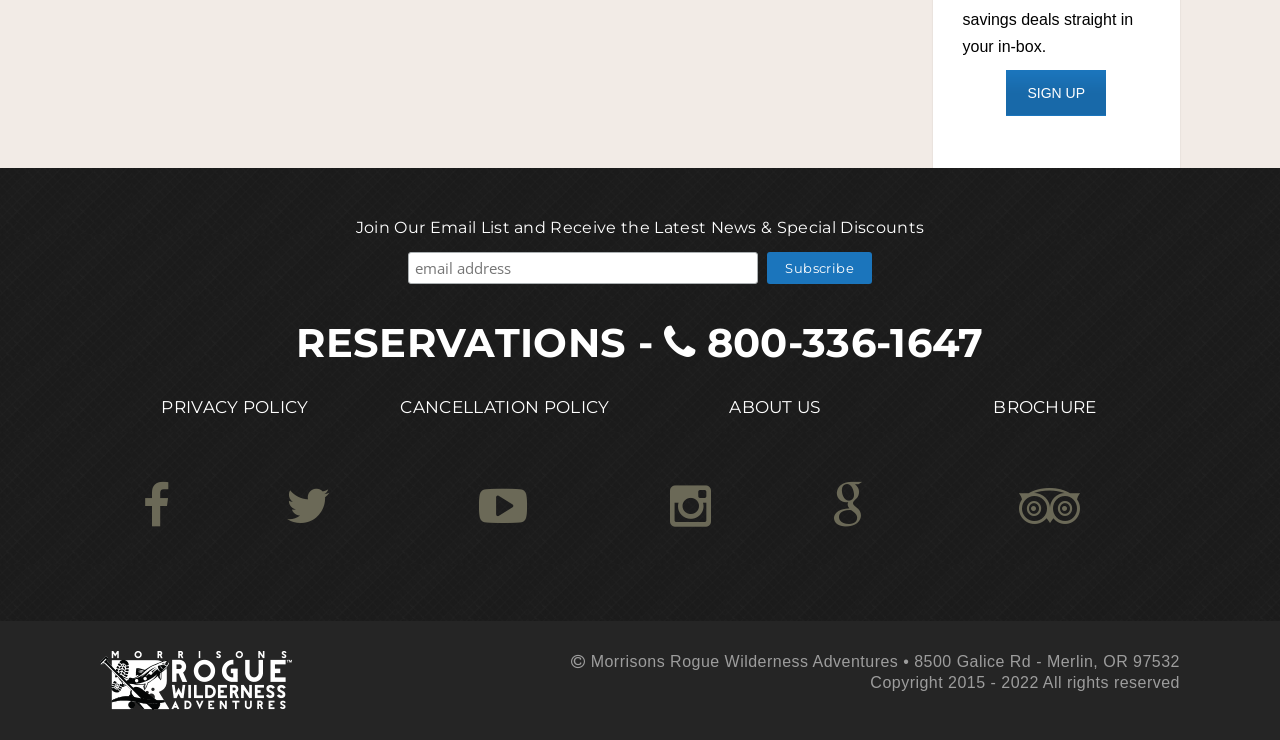Find the bounding box coordinates for the HTML element described as: "Cancellation Policy". The coordinates should consist of four float values between 0 and 1, i.e., [left, top, right, bottom].

[0.313, 0.536, 0.476, 0.563]